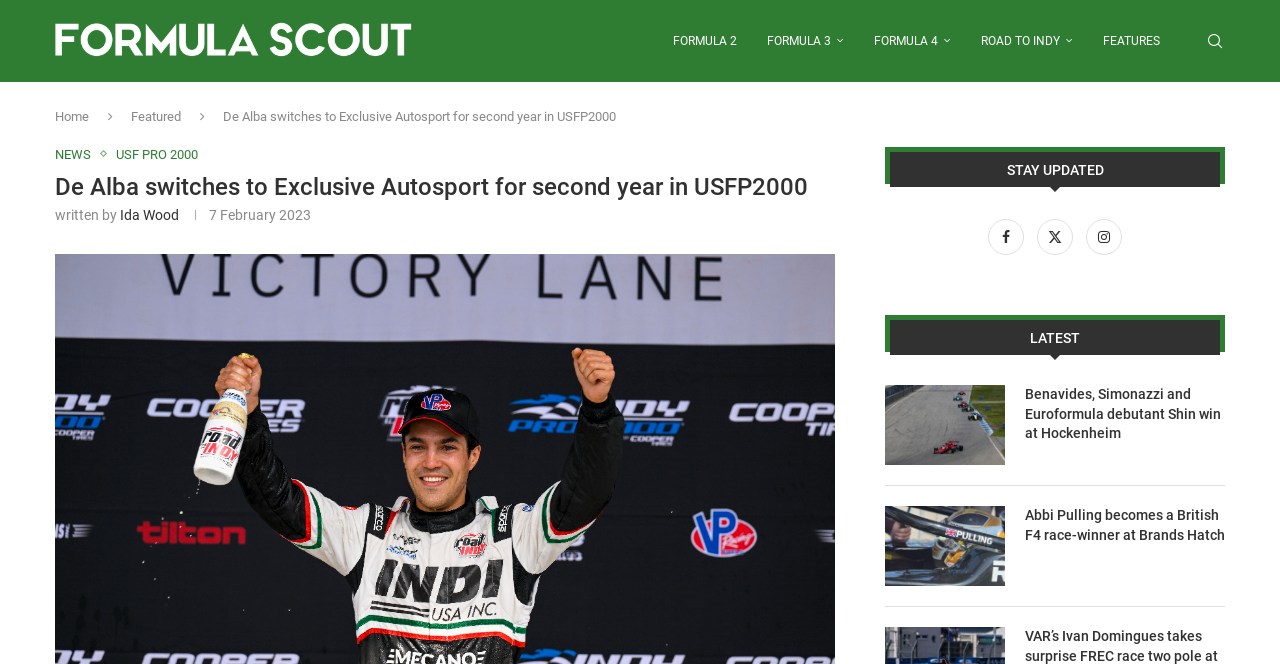How many latest news articles are shown?
Give a one-word or short phrase answer based on the image.

2